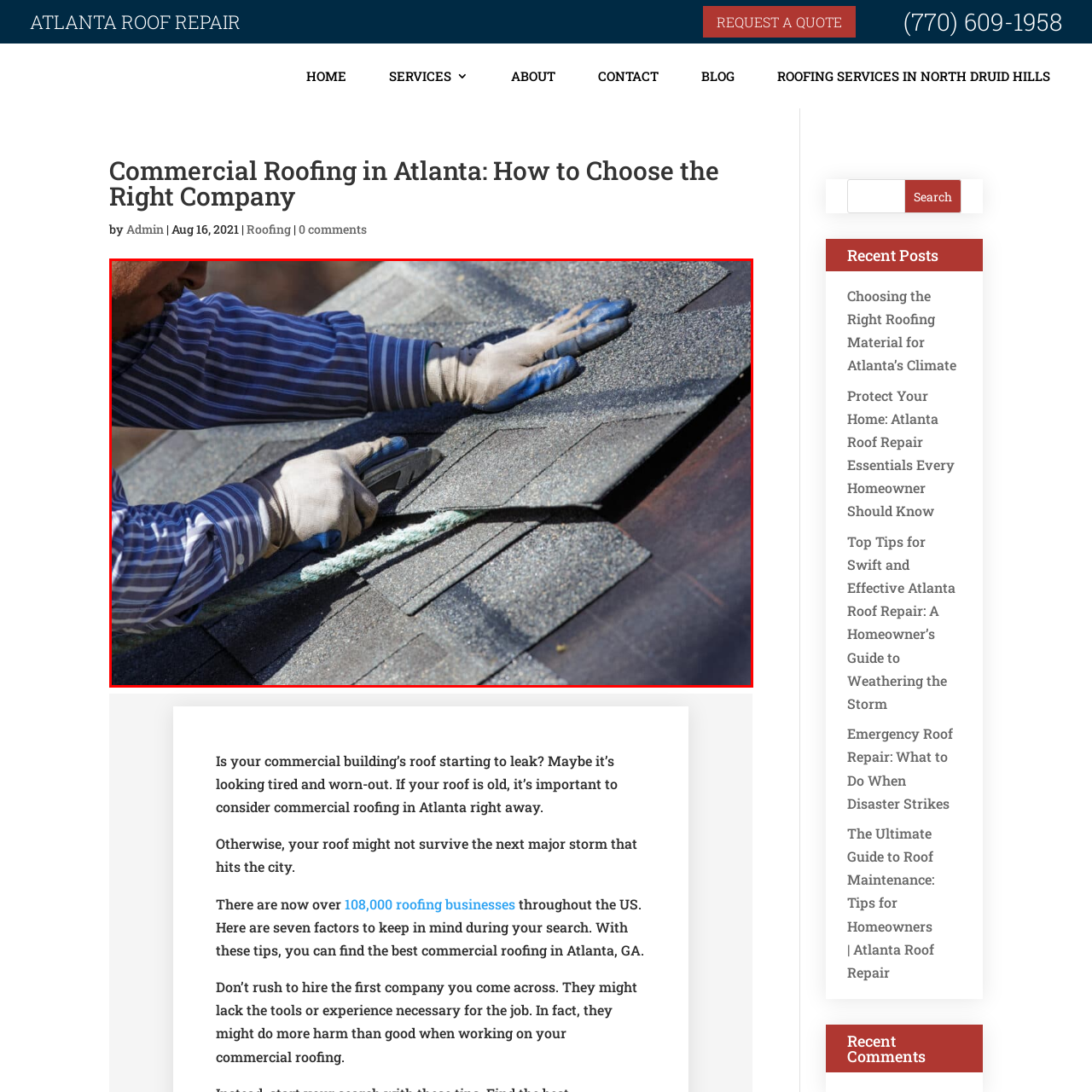What is the roofer using to trim the shingles?
Observe the image inside the red bounding box and give a concise answer using a single word or phrase.

a cutting tool